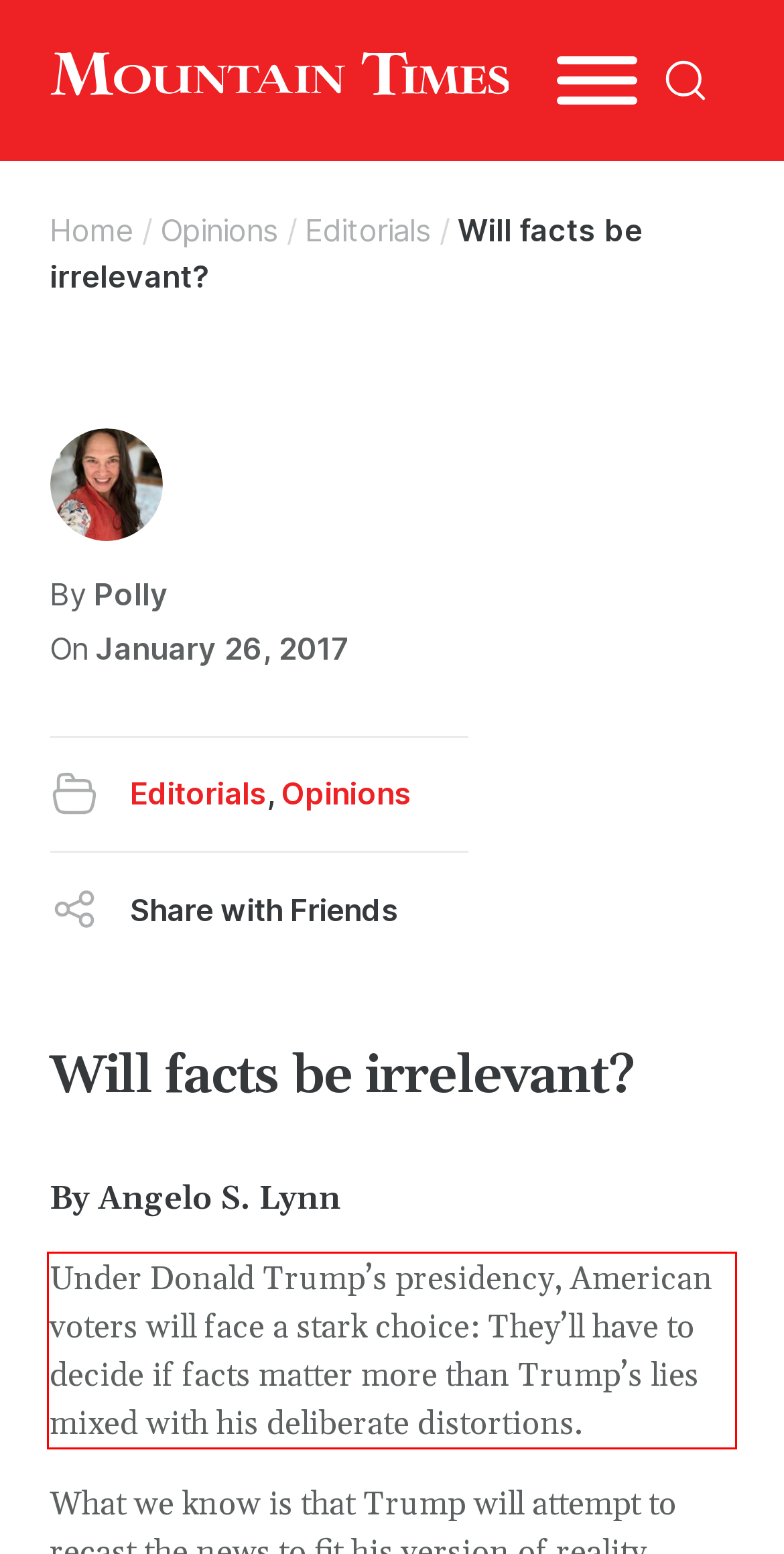You are given a screenshot with a red rectangle. Identify and extract the text within this red bounding box using OCR.

Under Donald Trump’s presidency, American voters will face a stark choice: They’ll have to decide if facts matter more than Trump’s lies mixed with his deliberate distortions.